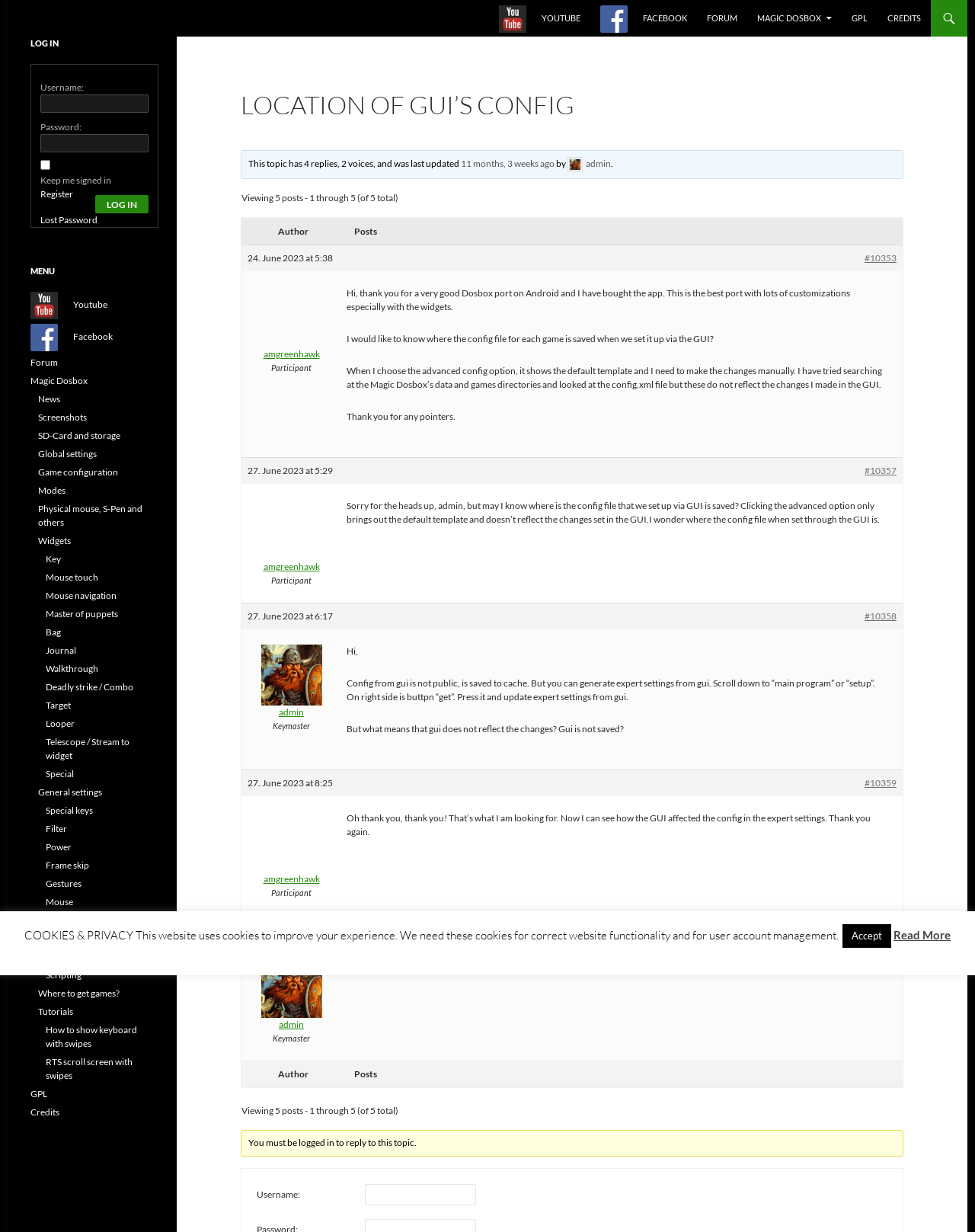Generate a comprehensive description of the webpage.

This webpage appears to be a forum discussion page, specifically a topic page within the Magic Dosbox forum. At the top of the page, there are several links to social media platforms, including YouTube, Facebook, and a forum link. Next to these links, there is a heading that reads "Location of GUI's config -" and a link to "Magic Dosbox" with a icon.

Below this, there is a header section with the title "MagicDosbox (C) 2014 – 2021" and a complementary section that spans the entire width of the page. Within this section, there are several links, including "LOG IN", "MENU", and other options.

The main content of the page is a discussion thread with five posts, each with a heading that displays the date and time of the post, as well as the author's name and a link to their profile. The posts themselves contain text, and some have links to other topics or references.

To the right of the posts, there is a sidebar with several options, including "Author", "Posts", and "Viewing 5 posts - 1 through 5 (of 5 total)". At the bottom of the page, there is a section that allows users to log in or register to reply to the topic.

Throughout the page, there are several buttons, links, and textboxes, including a login form, a register link, and a lost password link. The overall layout of the page is organized, with clear headings and concise text, making it easy to navigate and follow the discussion.